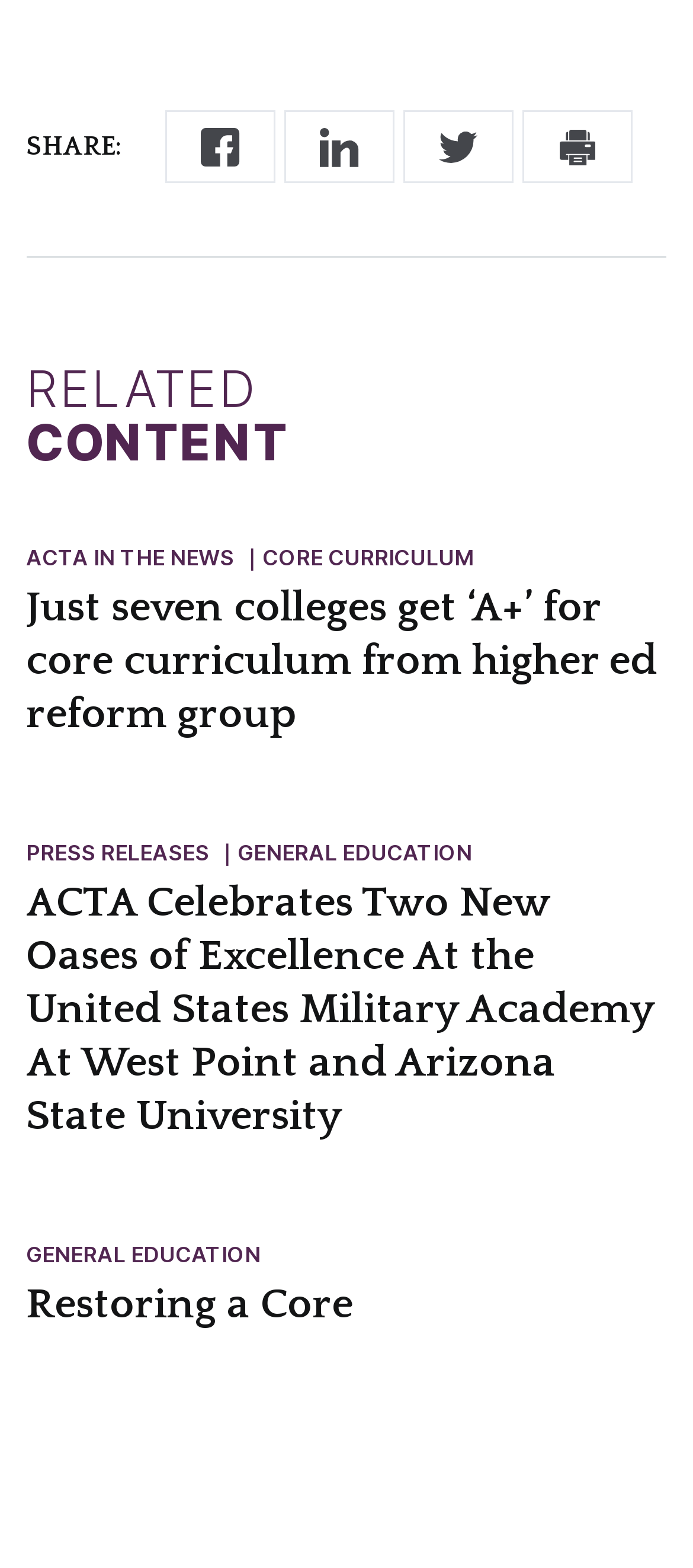Please determine the bounding box coordinates of the element's region to click in order to carry out the following instruction: "View the press release about ACTA Celebrates Two New Oases of Excellence". The coordinates should be four float numbers between 0 and 1, i.e., [left, top, right, bottom].

[0.037, 0.559, 0.963, 0.747]